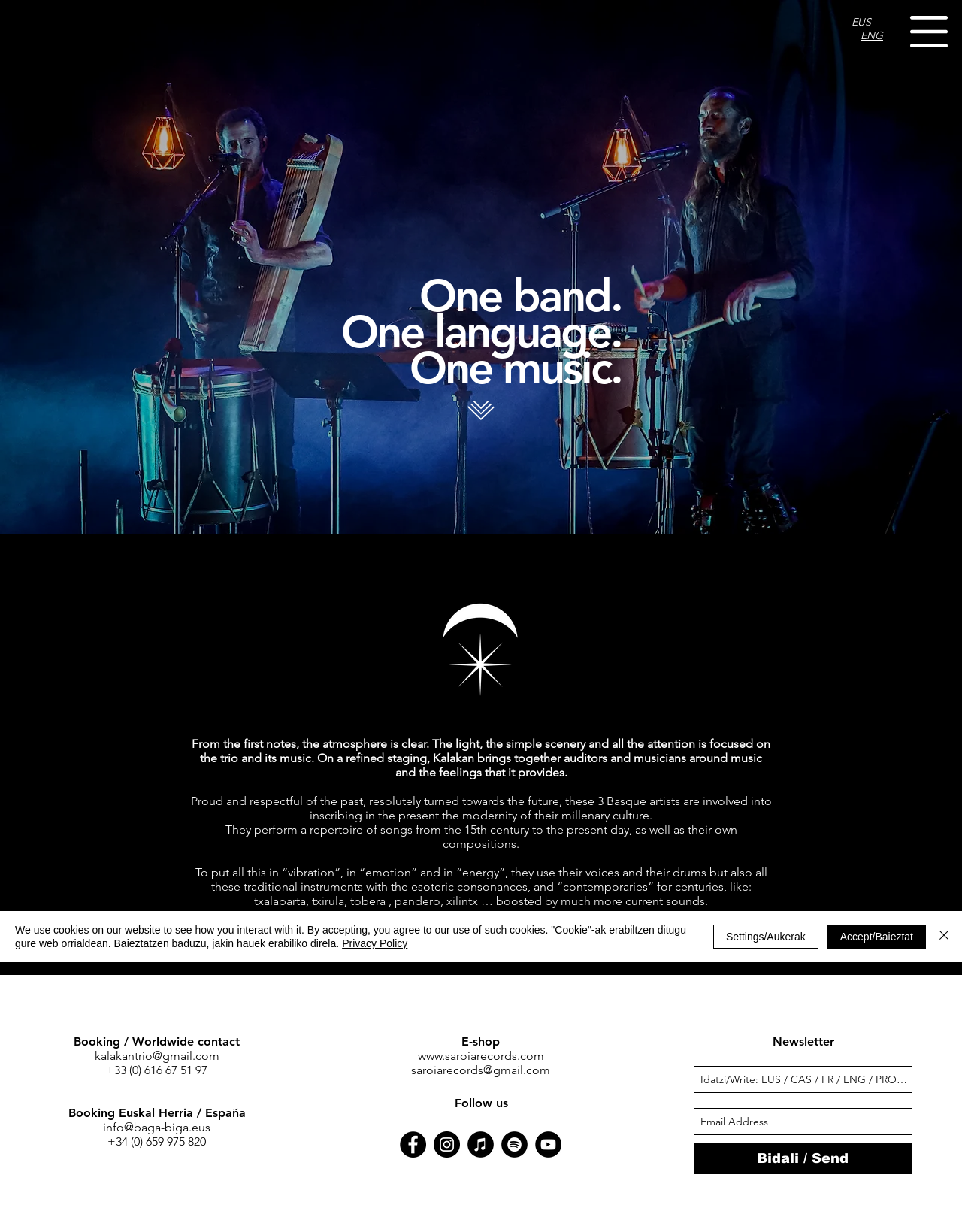Locate the bounding box coordinates of the element I should click to achieve the following instruction: "Click the ENG link to switch language".

[0.895, 0.023, 0.918, 0.034]